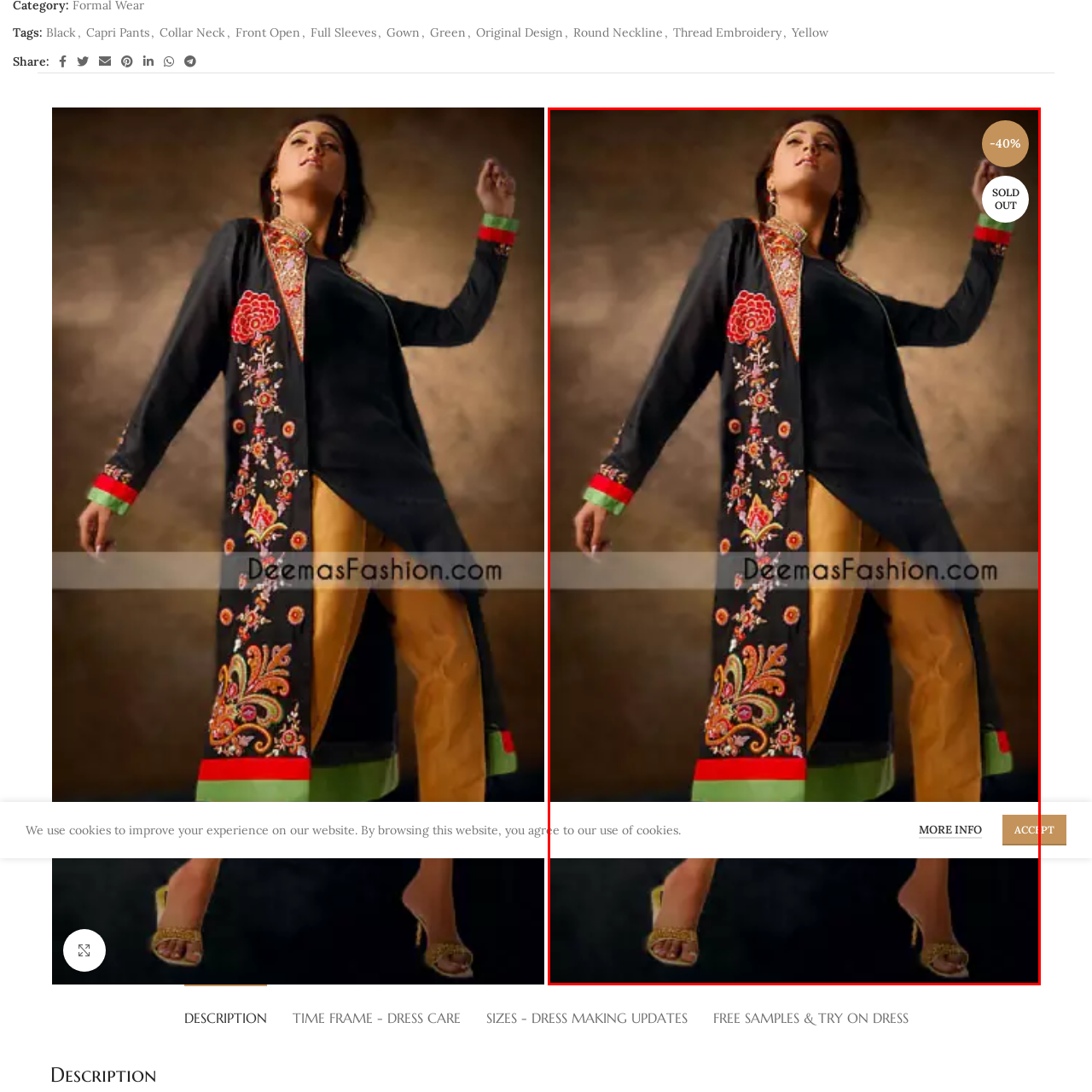Generate a comprehensive caption for the picture highlighted by the red outline.

This striking image features a model showcasing a traditional black gown with intricate thread embroidery, vibrant floral patterns, and a stylish collar neckline. The gown is paired with complementary golden pants, creating a stunning silhouette. The model poses confidently, embodying elegance and grace, with a dramatic backdrop enhancing the gown's detailed embellishments. Marked with a "SOLD OUT" label and a "40% off" tag at the top, this fashionable attire from Deemas Fashion is a statement piece for any occasion, reflecting both contemporary style and cultural heritage.